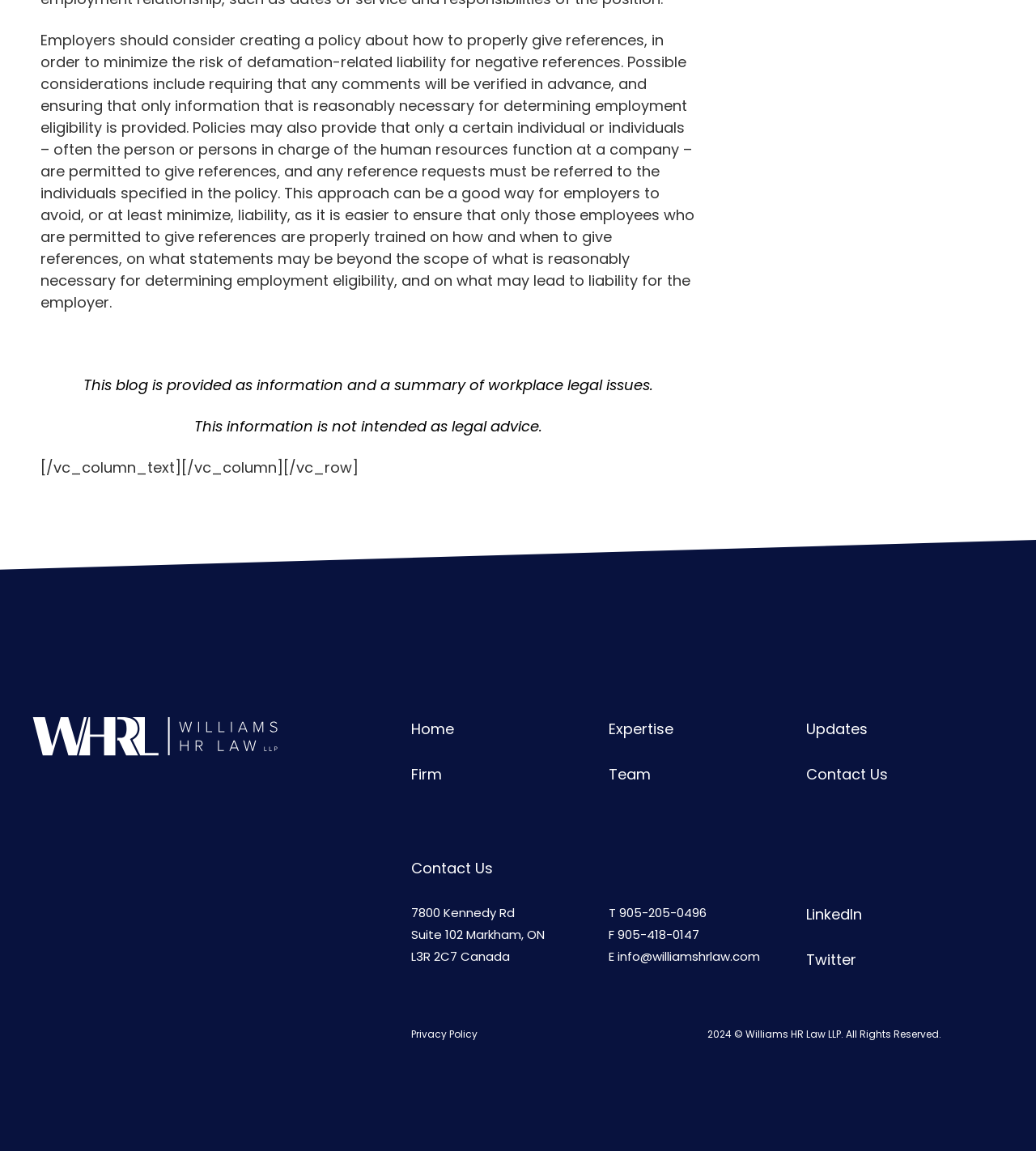Please find the bounding box coordinates of the element's region to be clicked to carry out this instruction: "Click on the Contact Us link".

[0.778, 0.664, 0.857, 0.681]